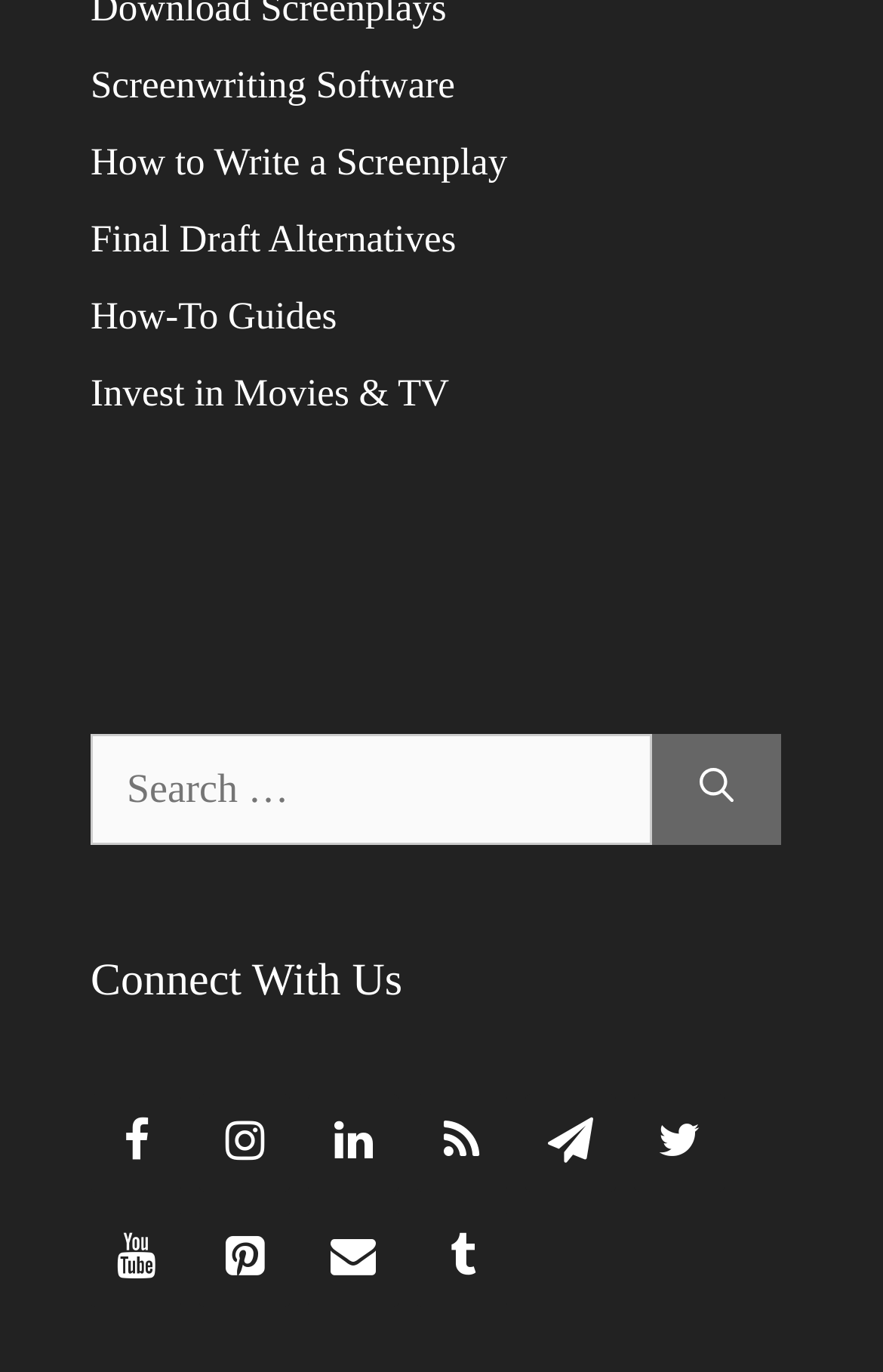Please specify the bounding box coordinates in the format (top-left x, top-left y, bottom-right x, bottom-right y), with all values as floating point numbers between 0 and 1. Identify the bounding box of the UI element described by: alt="industrial scripts logo white transparent"

[0.103, 0.448, 0.872, 0.479]